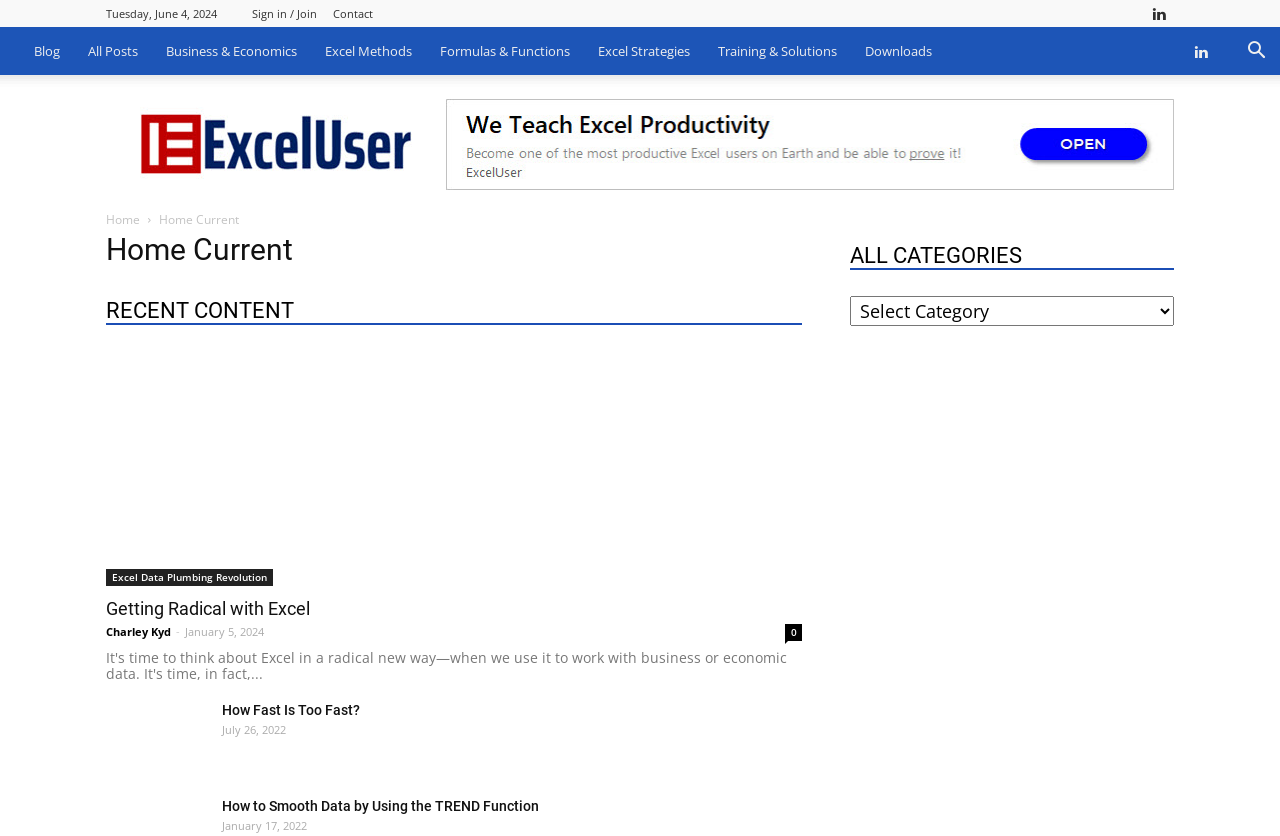Determine the bounding box coordinates of the element's region needed to click to follow the instruction: "Select a category from the dropdown menu". Provide these coordinates as four float numbers between 0 and 1, formatted as [left, top, right, bottom].

[0.664, 0.354, 0.917, 0.39]